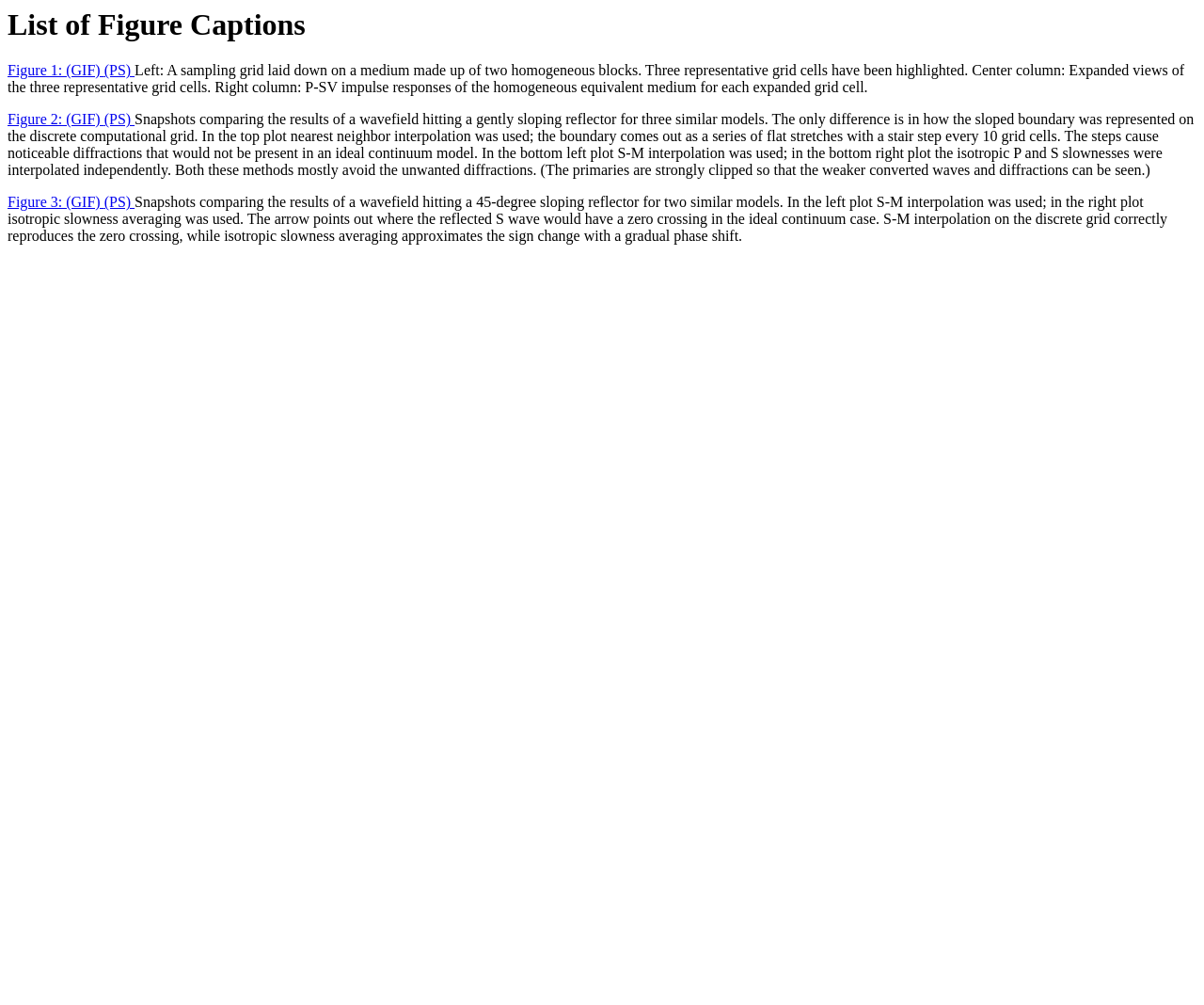What is the format of Figure 1?
Refer to the image and provide a thorough answer to the question.

I looked at the links provided for Figure 1 and saw that there are two formats available: GIF and PS.